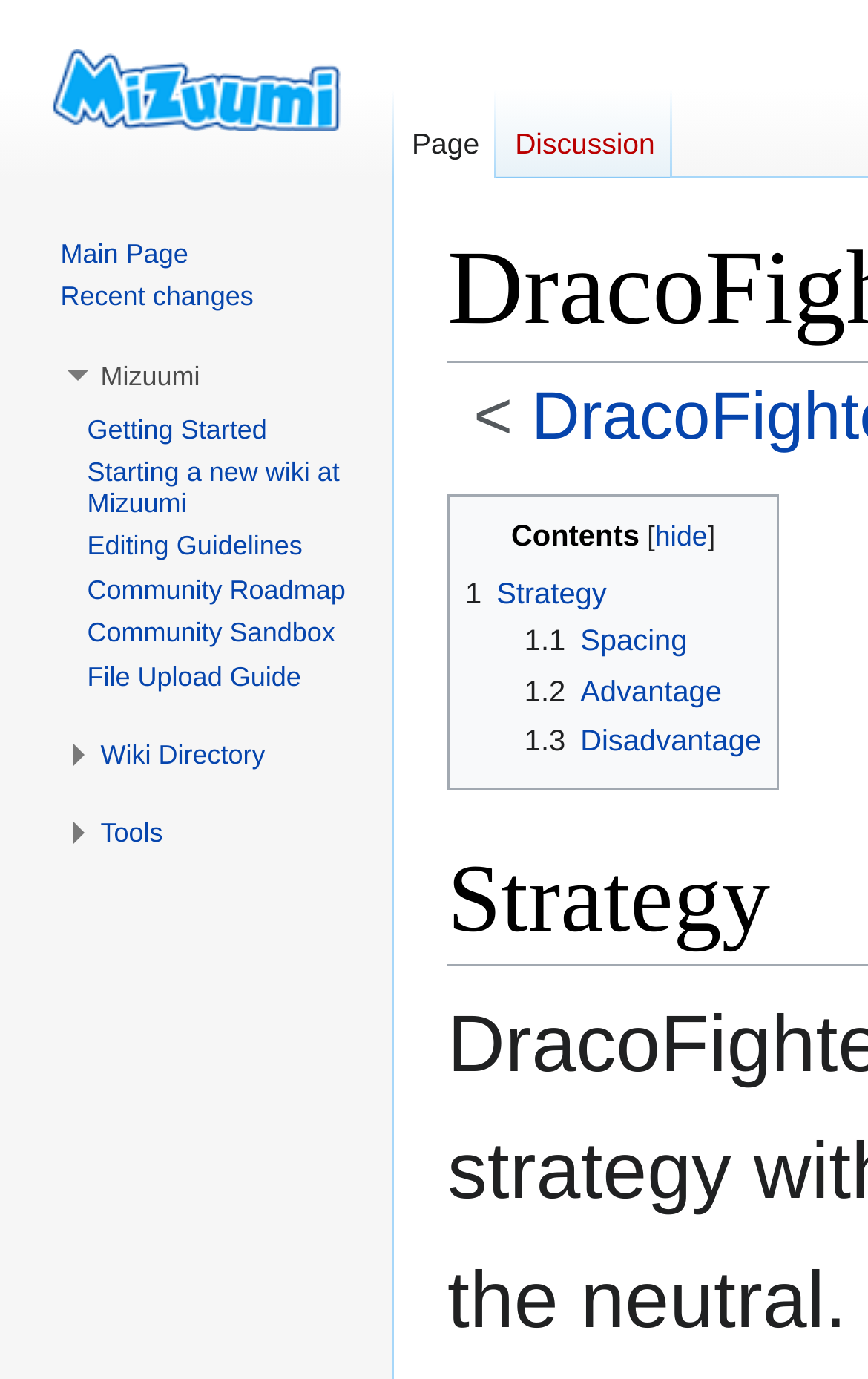Please provide a brief answer to the following inquiry using a single word or phrase:
How many main navigation sections are there?

4